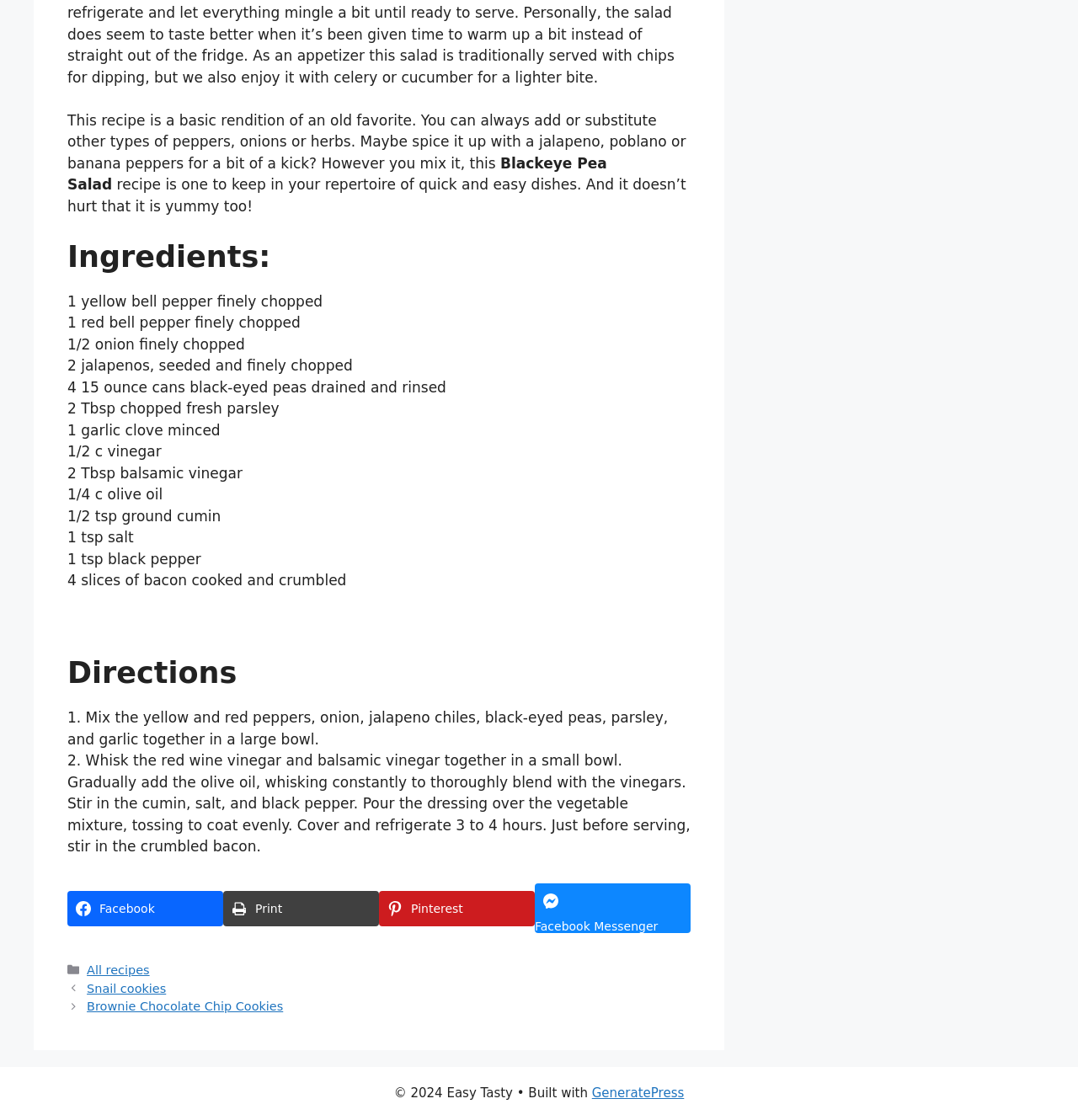Locate the bounding box coordinates of the clickable area to execute the instruction: "Click on Facebook". Provide the coordinates as four float numbers between 0 and 1, represented as [left, top, right, bottom].

[0.062, 0.795, 0.207, 0.827]